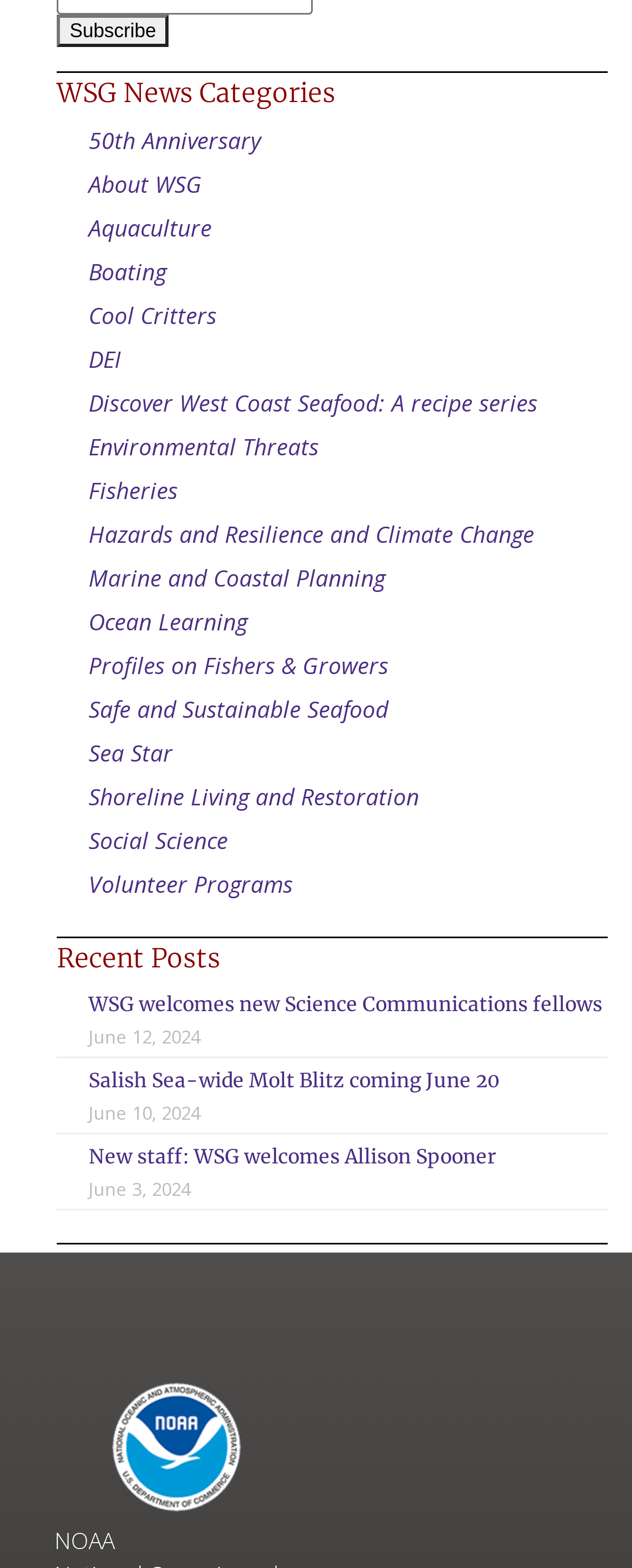What is the name of the organization?
Please use the image to deliver a detailed and complete answer.

The name of the organization can be inferred from the various links and headings on the webpage, such as 'WSG News Categories', 'WSG welcomes new Science Communications fellows', and 'WSG welcomes Allison Spooner'.